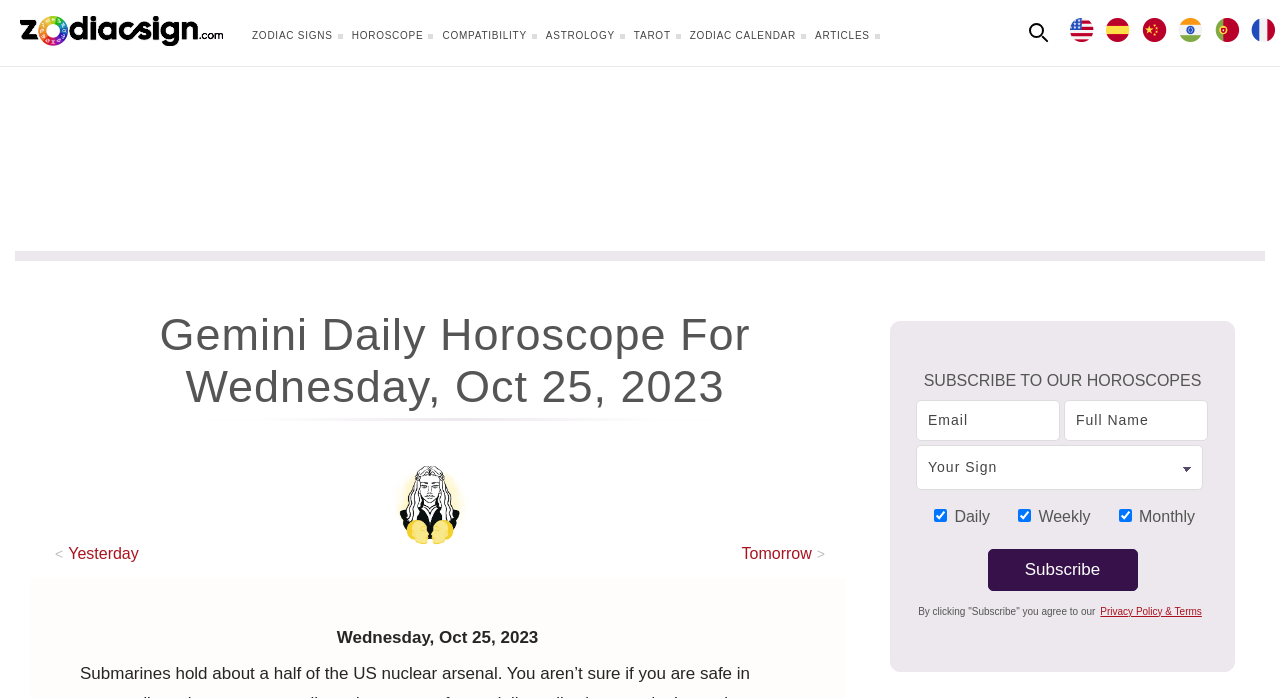Pinpoint the bounding box coordinates of the area that must be clicked to complete this instruction: "Open search box".

[0.804, 0.033, 0.815, 0.054]